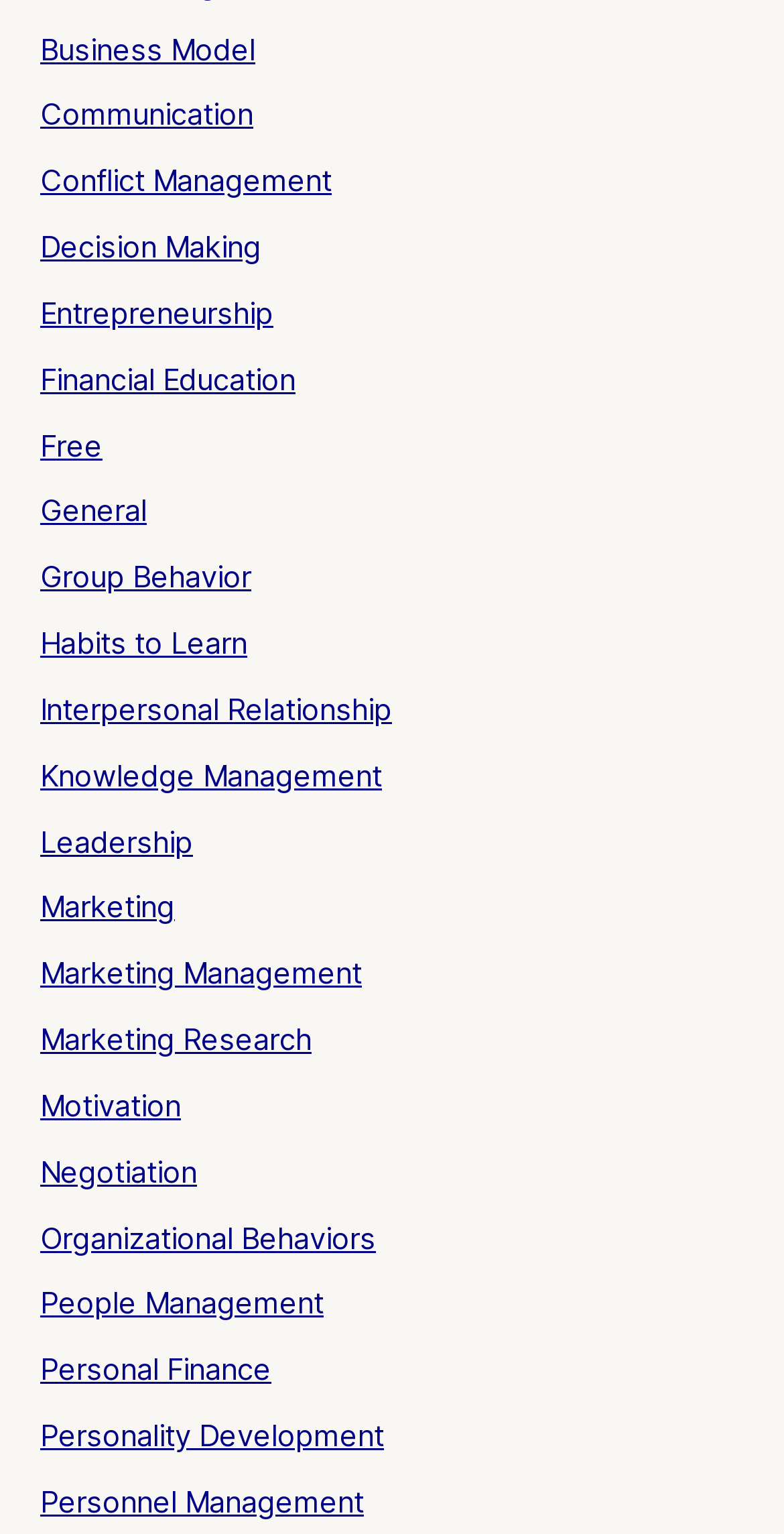Is there a link with the word 'Free' on this webpage?
Using the image, give a concise answer in the form of a single word or short phrase.

Yes